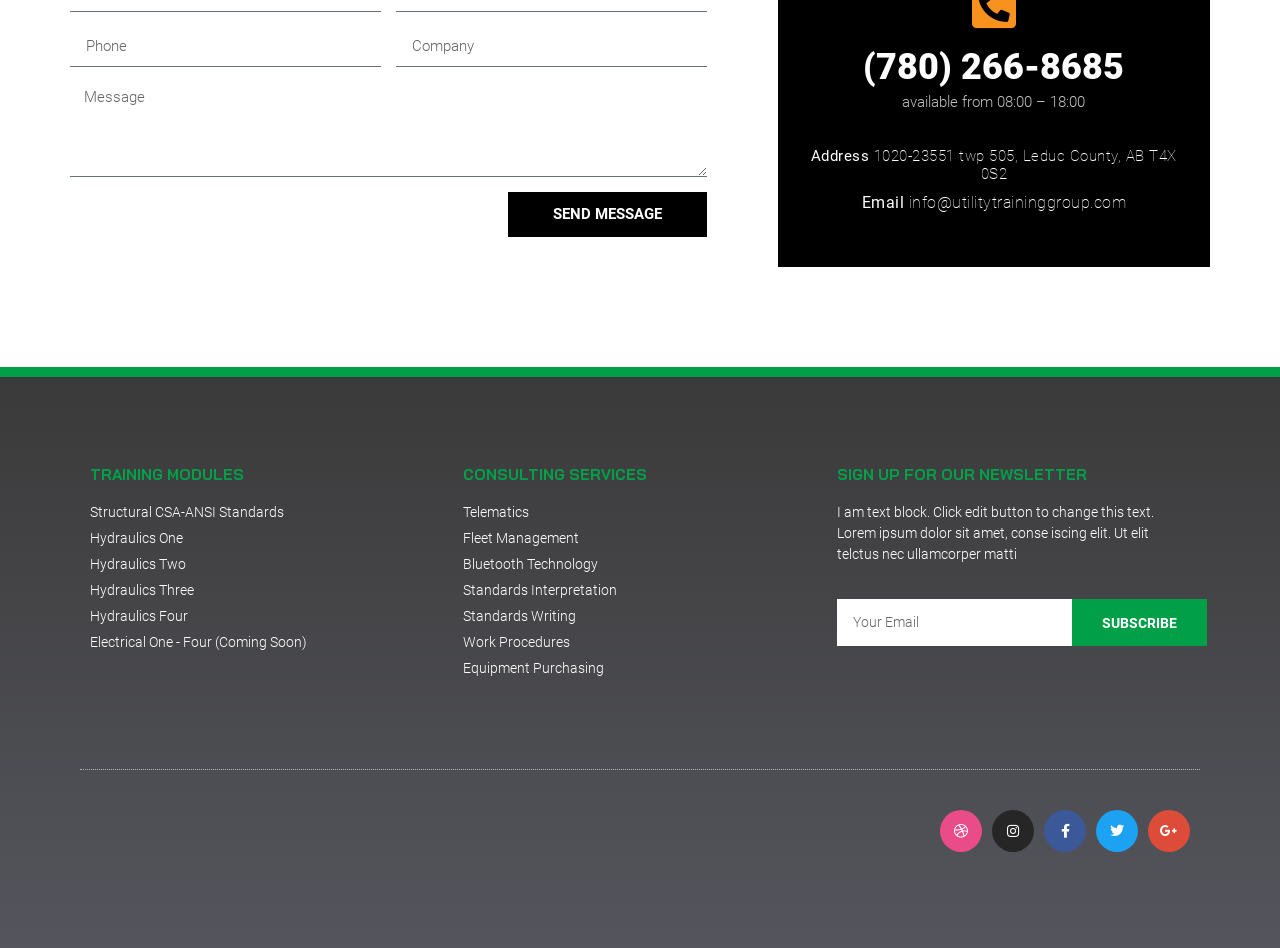Determine the bounding box coordinates of the section to be clicked to follow the instruction: "Click SEND MESSAGE". The coordinates should be given as four float numbers between 0 and 1, formatted as [left, top, right, bottom].

[0.397, 0.202, 0.552, 0.25]